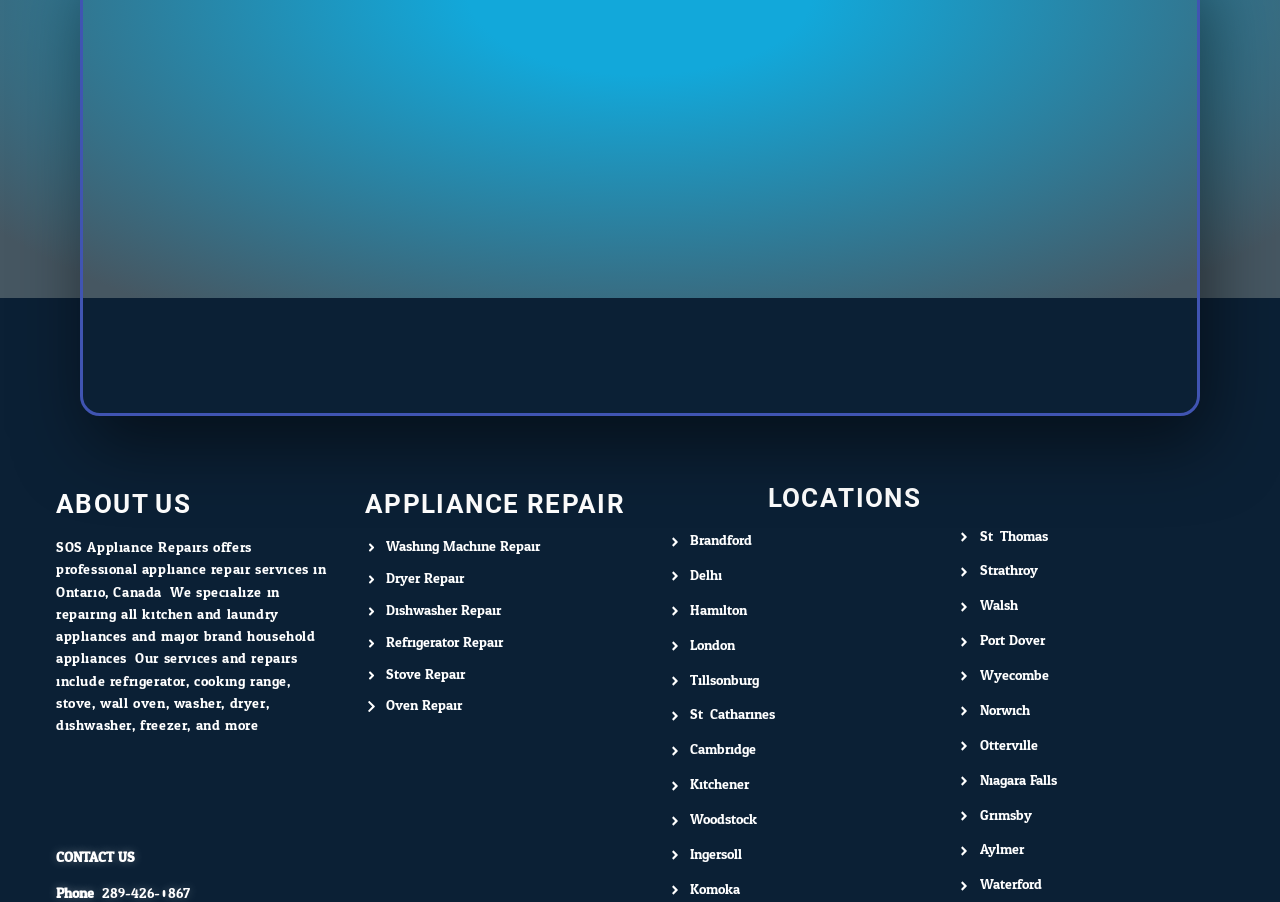Utilize the details in the image to thoroughly answer the following question: How many locations are listed on the webpage?

By counting the number of links under the 'LOCATIONS' section, I found that there are 20 locations listed, including Brandford, Delhi, Hamilton, and others.